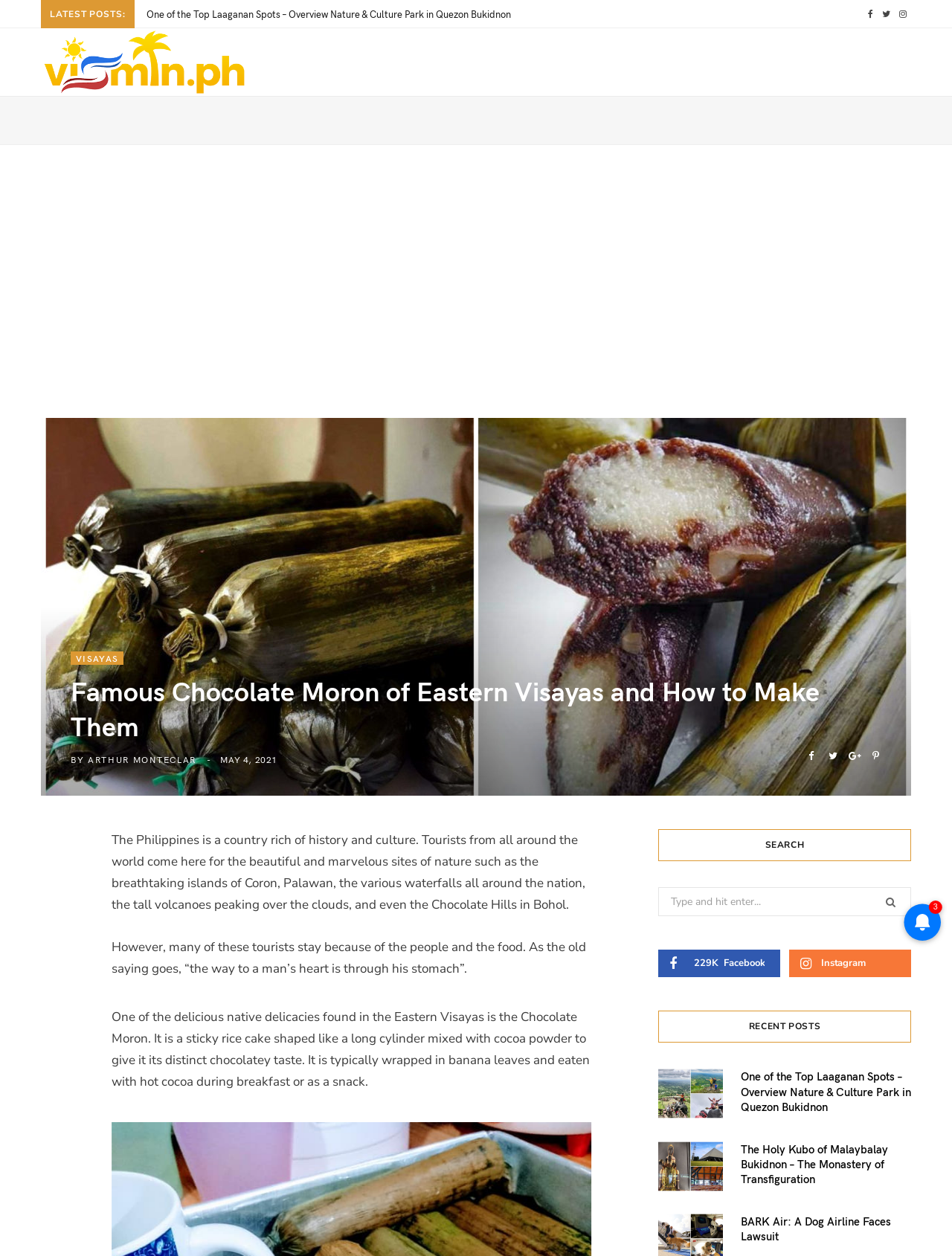Please specify the bounding box coordinates of the clickable section necessary to execute the following command: "Click on the Facebook link".

[0.907, 0.0, 0.922, 0.022]